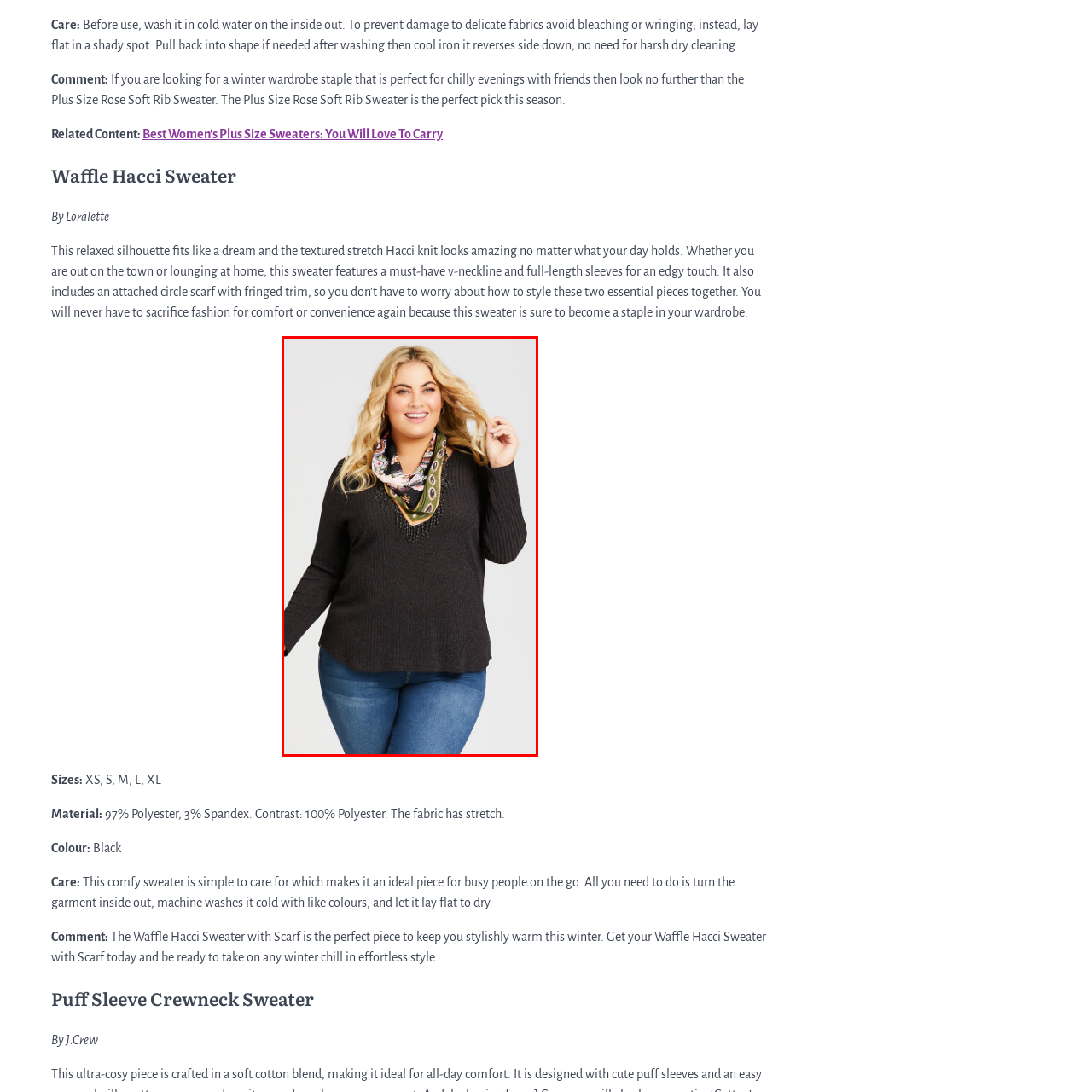Please examine the image highlighted by the red boundary and provide a comprehensive response to the following question based on the visual content: 
What is attached to the sweater?

According to the caption, the sweater has a 'chic attached scarf featuring vibrant patterns', which means that a scarf is attached to the sweater.